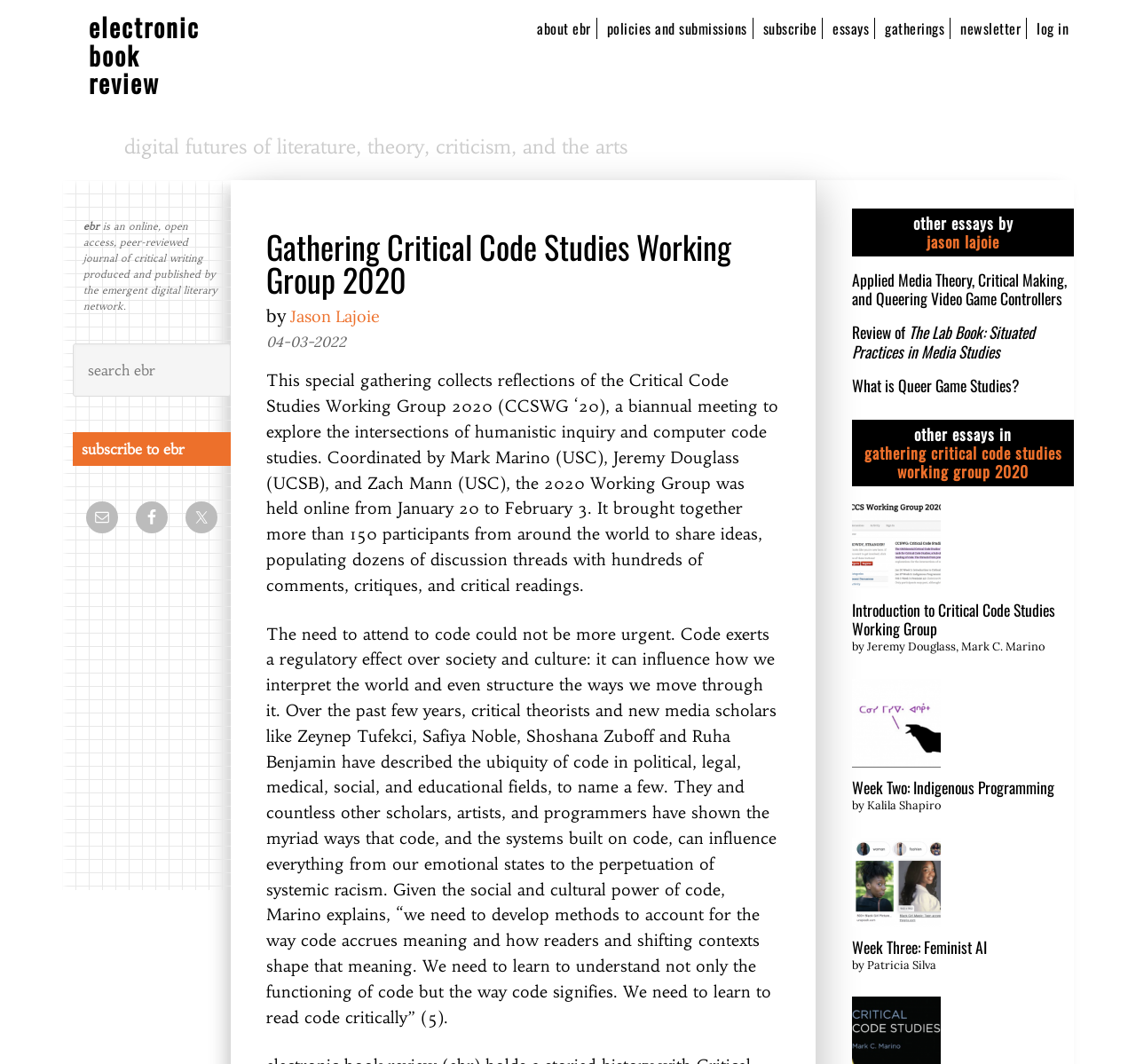What is the topic of the gathering described on the webpage?
Utilize the image to construct a detailed and well-explained answer.

I found the answer by reading the text on the webpage, which describes a gathering of the Critical Code Studies Working Group 2020. The text explains that the gathering is a biannual meeting to explore the intersections of humanistic inquiry and computer code studies.